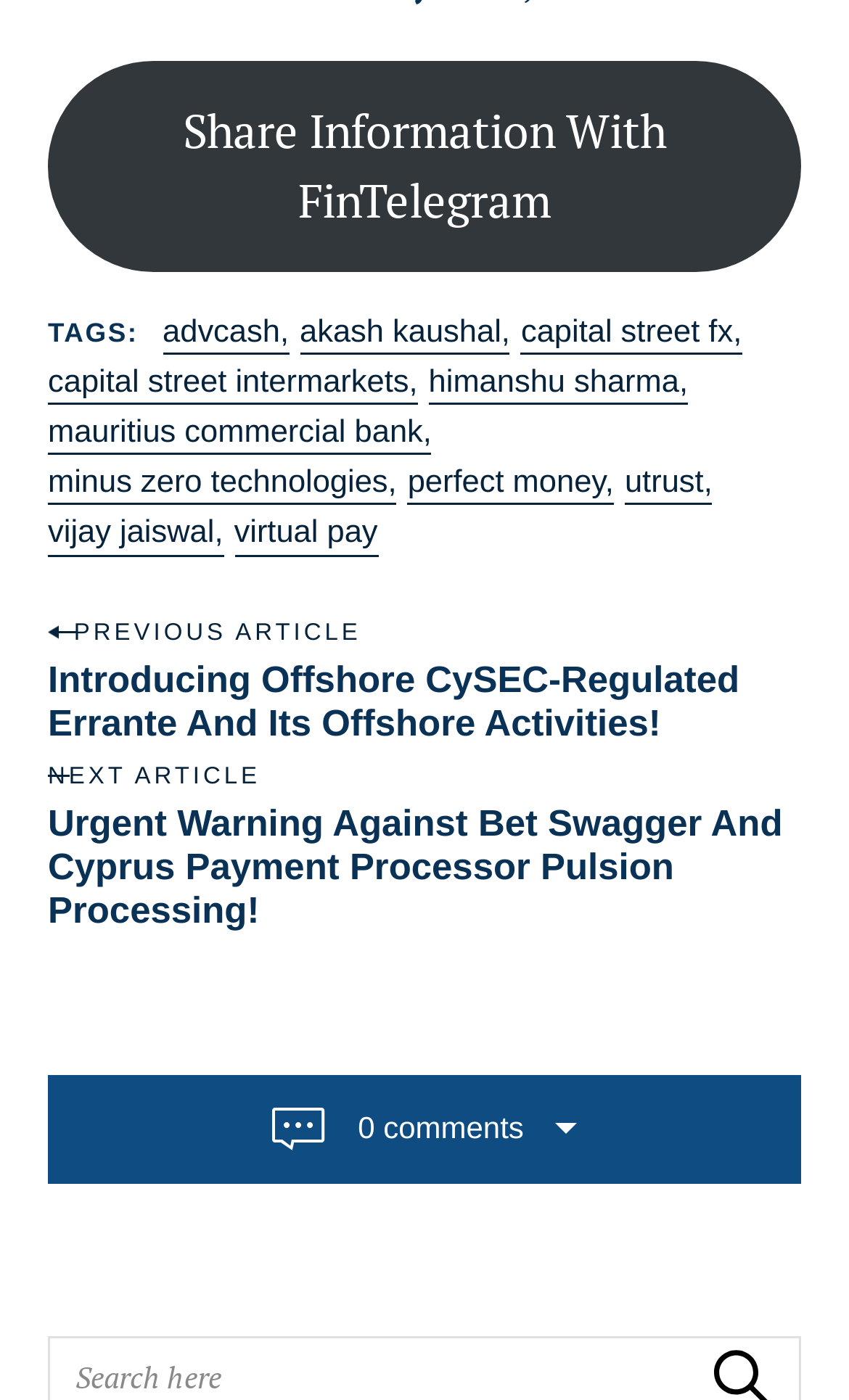Can you give a comprehensive explanation to the question given the content of the image?
How many links are in the TAGS section?

I counted the number of links in the TAGS section, which starts from 'advcash' and ends at 'virtual pay', and found 11 links in total.